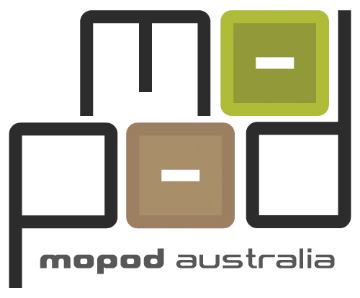Use a single word or phrase to answer the question: 
What is the font style of the text 'mopod'?

Modern, stylized